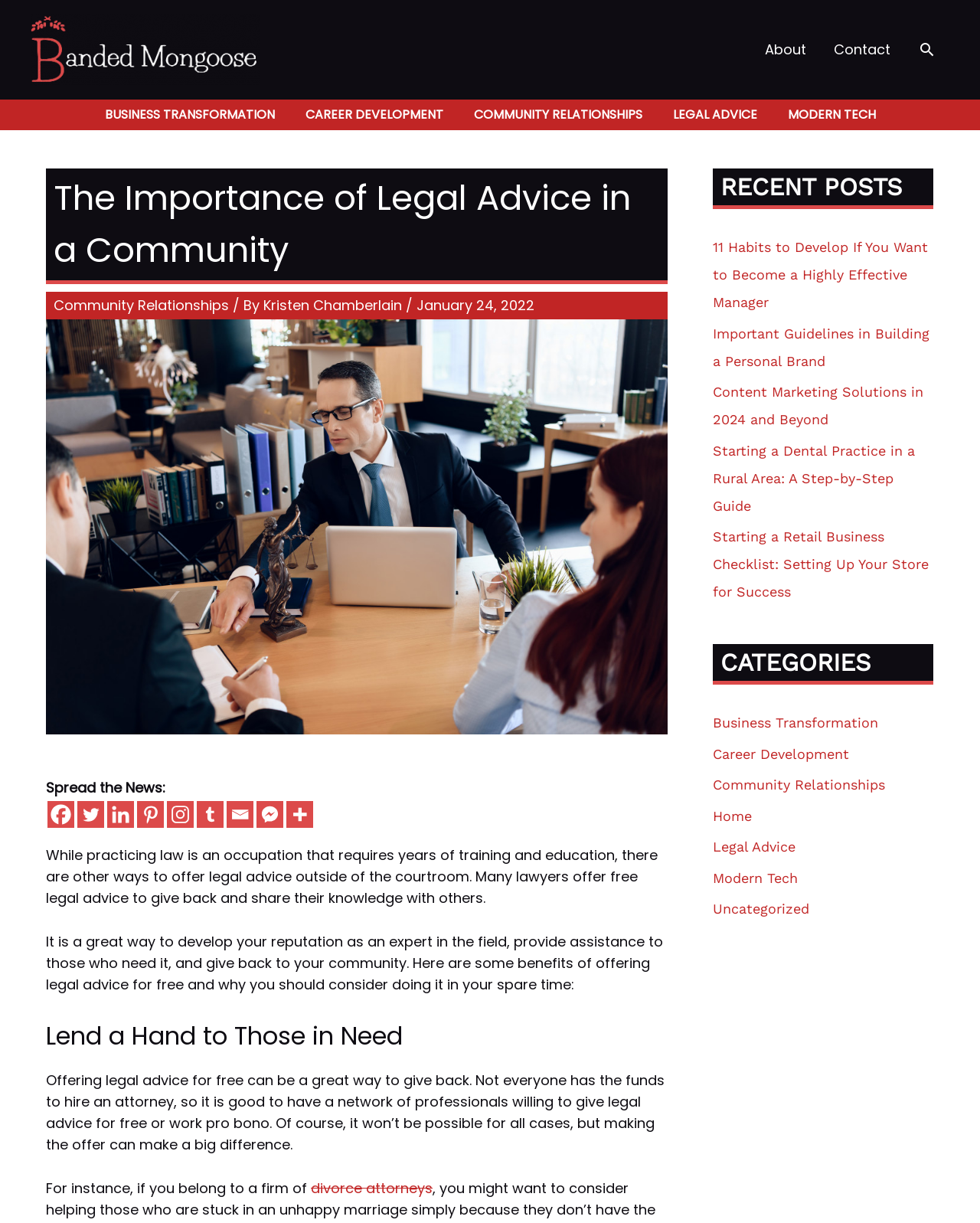Generate a comprehensive description of the webpage content.

The webpage is titled "The Benefits of Offering Legal Advice for Free - Banded Mongoose" and features a logo at the top left corner. The navigation menu is located at the top right corner, with links to "About", "Contact", and "Search". 

Below the navigation menu, there are five horizontal links: "BUSINESS TRANSFORMATION", "CAREER DEVELOPMENT", "COMMUNITY RELATIONSHIPS", "LEGAL ADVICE", and "MODERN TECH". 

The main content of the webpage is divided into two sections. The left section features an article with the title "The Importance of Legal Advice in a Community". The article discusses the benefits of offering legal advice for free, including developing one's reputation as an expert, providing assistance to those in need, and giving back to the community. The article also mentions that offering legal advice for free can be a great way to lend a hand to those who cannot afford legal services.

The right section of the webpage features two complementary sections. The top section is titled "RECENT POSTS" and lists five links to recent articles, including "11 Habits to Develop If You Want to Become a Highly Effective Manager" and "Starting a Dental Practice in a Rural Area: A Step-by-Step Guide". The bottom section is titled "CATEGORIES" and lists eight links to categories, including "Business Transformation", "Career Development", and "Legal Advice".

Throughout the webpage, there are several social media links, including Facebook, Twitter, LinkedIn, and Instagram, allowing users to share the content. There are also several images, including a logo and a picture of a community lawyer.